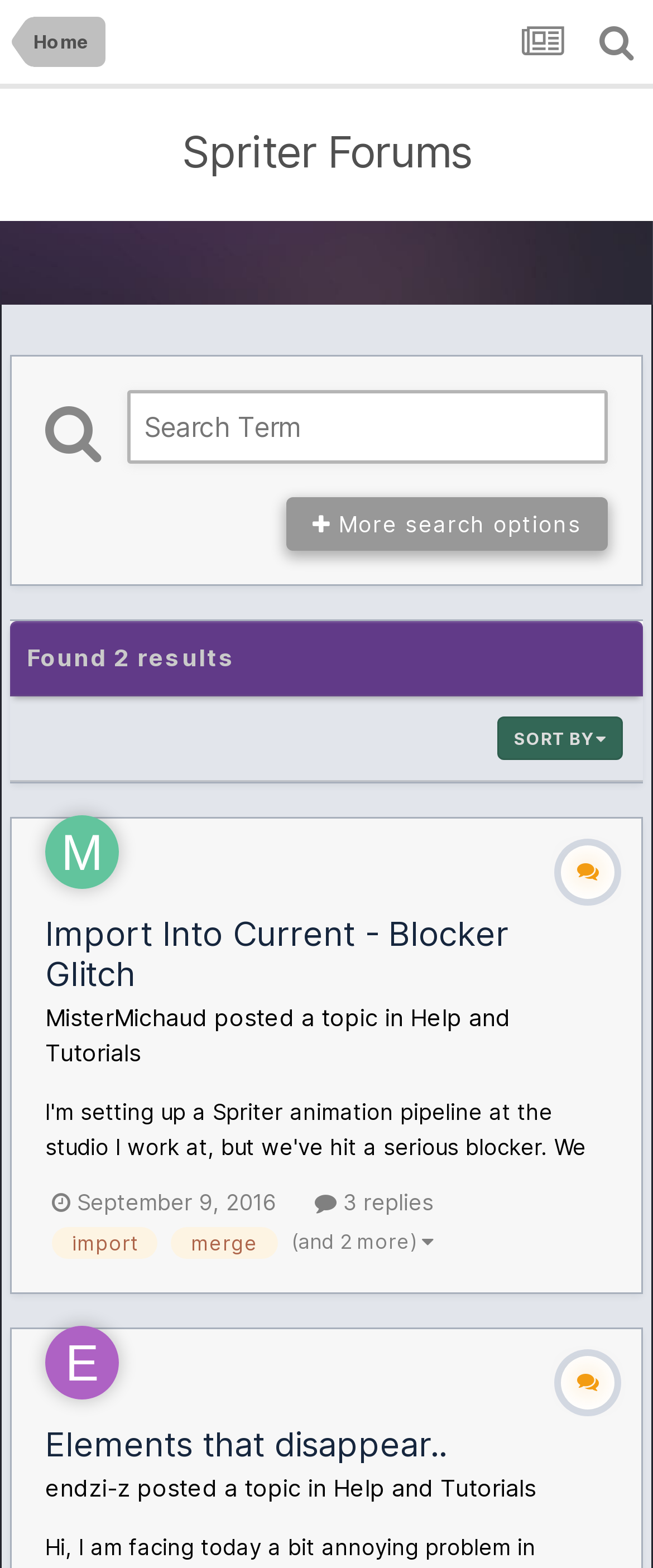Describe the entire webpage, focusing on both content and design.

The webpage is a forum page displaying search results for the tag "disappear". At the top, there are four links: "Home" on the left, "Spriter Forums" in the center, and two icons on the right. Below these links, there is a search bar with a placeholder text "Search Term" and a button with a search icon. 

To the right of the search bar, there is a link "More search options". Below the search bar, there is a text "Found 2 results". On the right side of the page, there is a link "SORT BY" with a downward arrow icon.

The main content of the page consists of two topic threads. The first thread has a title "Import Into Current - Blocker Glitch" and is posted by "MisterMichaud". The thread has a topic icon and a link to the topic category "Help and Tutorials". Below the title, there is a text "posted a topic in" followed by the category link. The thread also has a timestamp "09/09/2016 07:29 PM" and a reply count "3 replies".

The second thread has a title "Elements that disappear.." and is posted by "endzi-z". It also has a topic icon and a link to the topic category "Help and Tutorials". The thread has a similar structure to the first one, with a text "posted a topic in" followed by the category link, a timestamp, and a reply count.

Both threads have a "Topic" label on the right side, and there are links to the next pages at the bottom of the page.